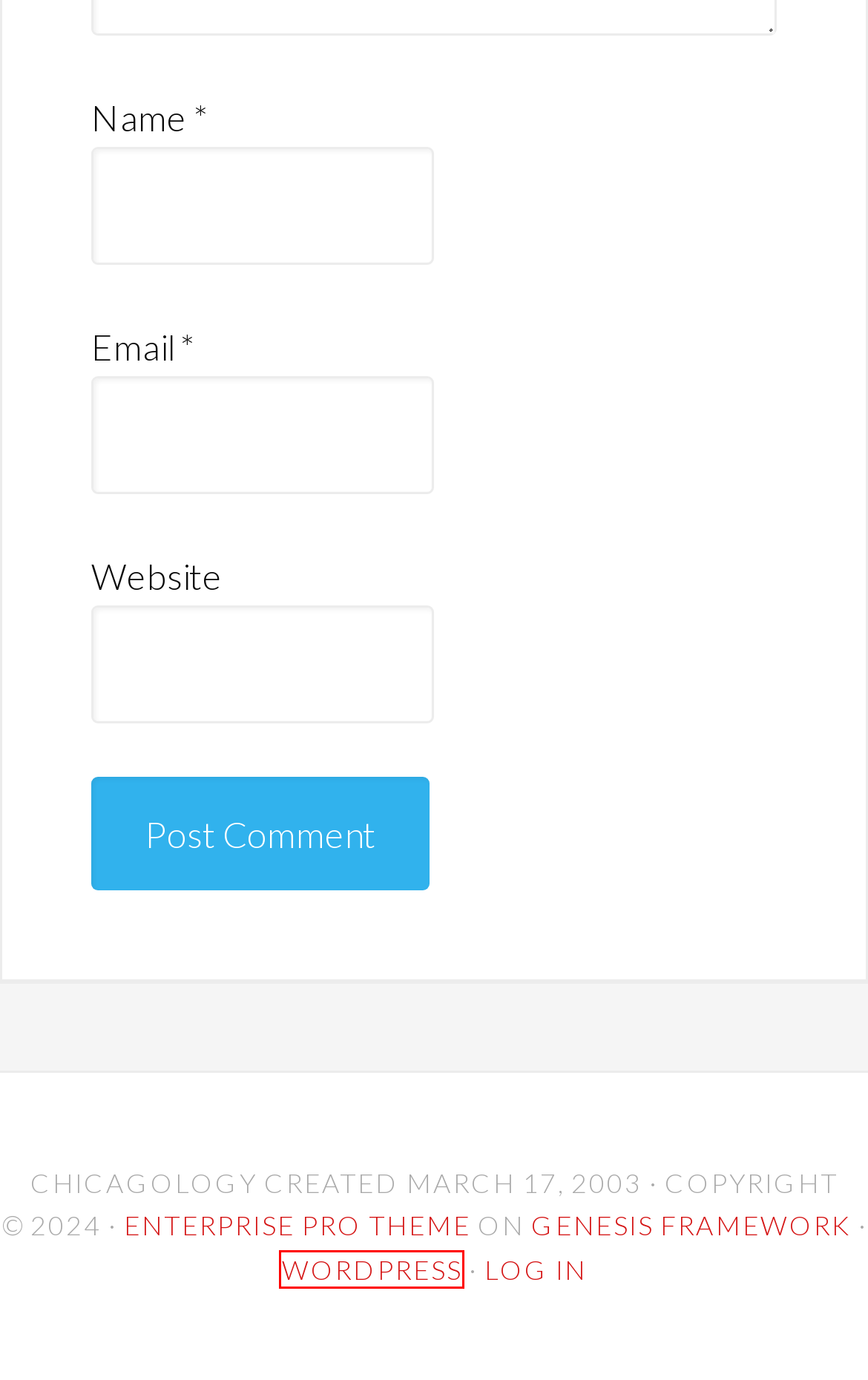You are provided with a screenshot of a webpage that has a red bounding box highlighting a UI element. Choose the most accurate webpage description that matches the new webpage after clicking the highlighted element. Here are your choices:
A. About
B. You are being redirected...
C. Bibliography
D. WordPress Themes by StudioPress
E. Legal
F. Site Map
G. Blog Tool, Publishing Platform, and CMS – WordPress.org
H. chicagology

G